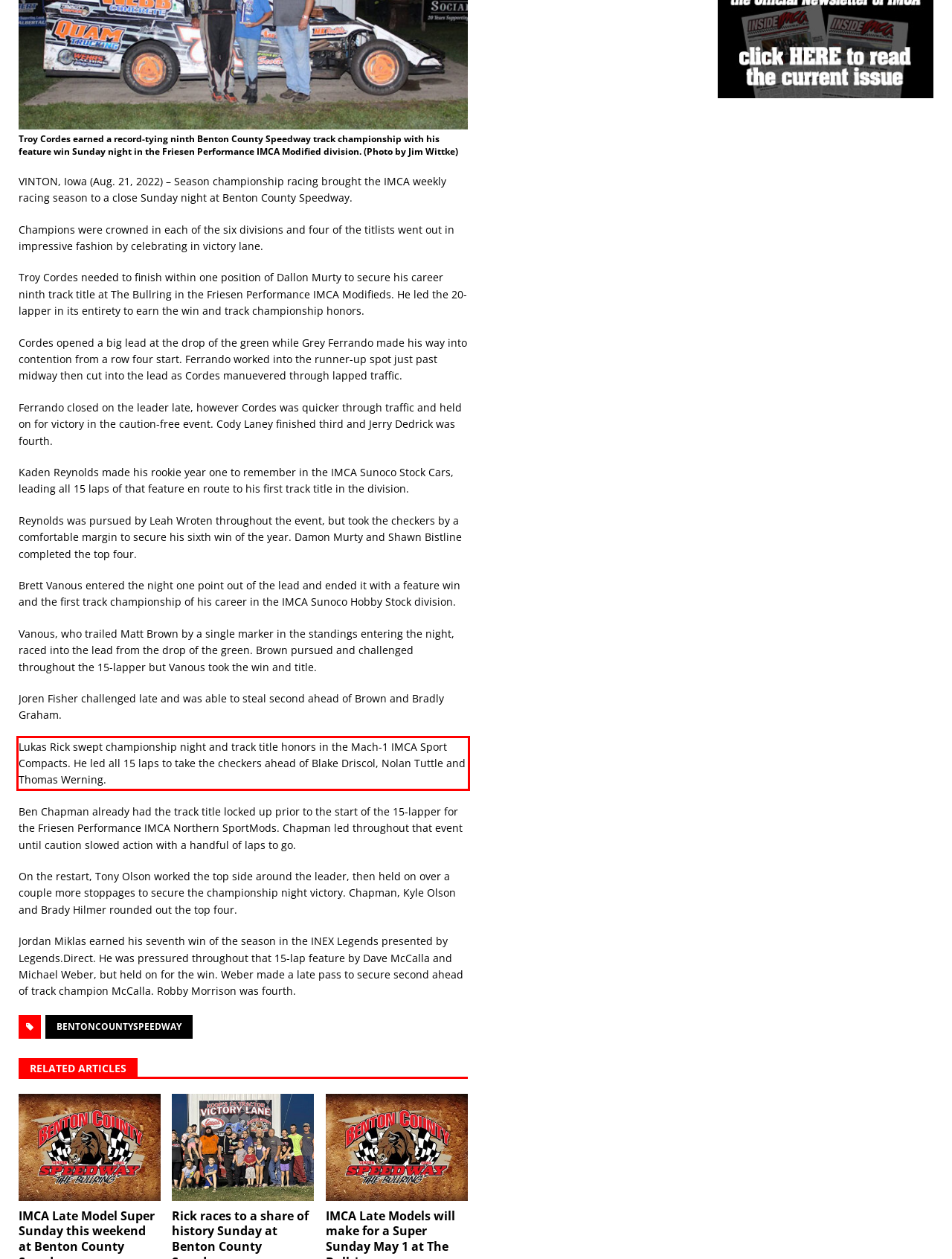You are provided with a screenshot of a webpage that includes a red bounding box. Extract and generate the text content found within the red bounding box.

Lukas Rick swept championship night and track title honors in the Mach-1 IMCA Sport Compacts. He led all 15 laps to take the checkers ahead of Blake Driscol, Nolan Tuttle and Thomas Werning.